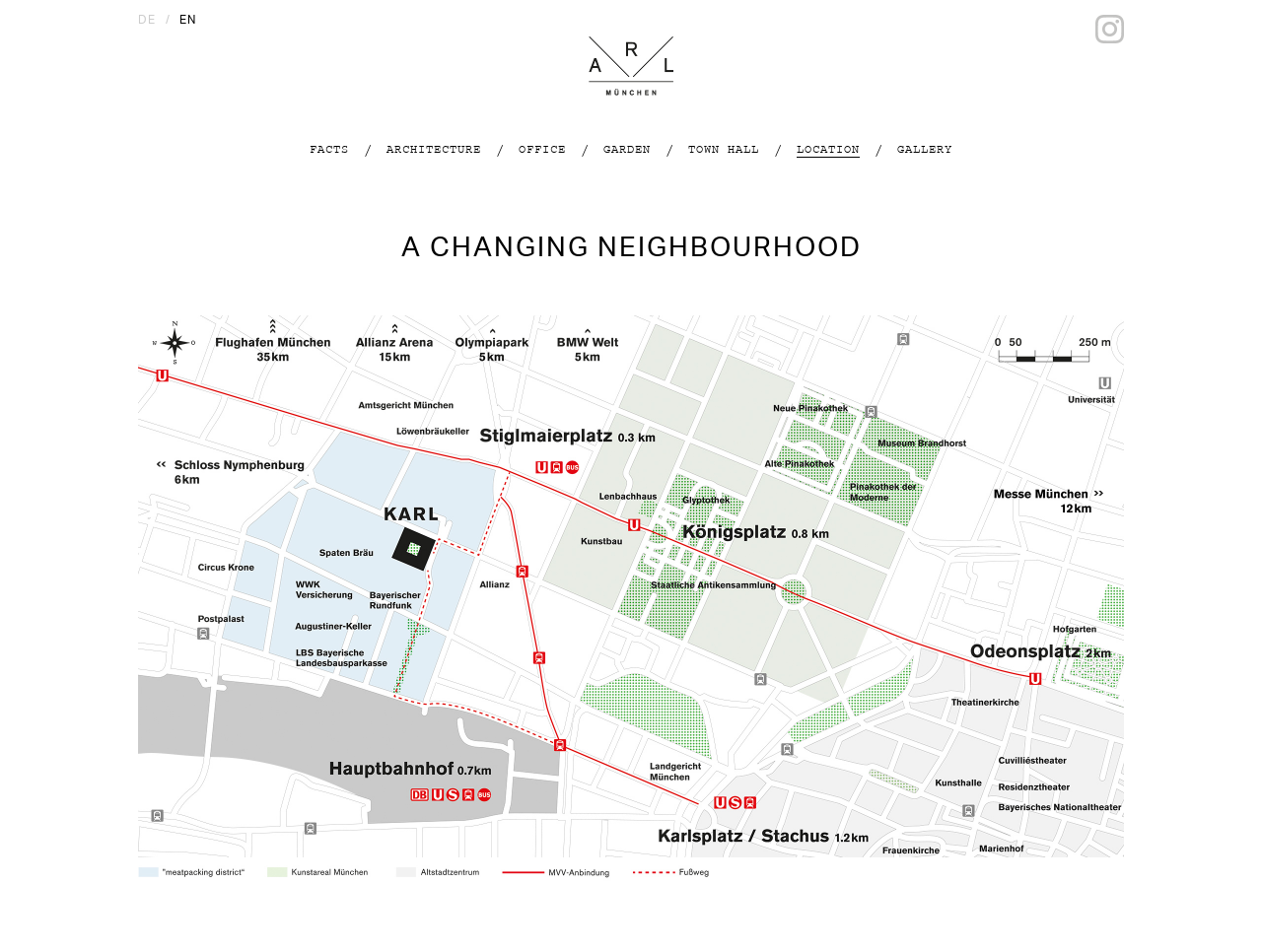What is the theme of the image below the main heading?
Answer the question with a detailed explanation, including all necessary information.

I found an image with the description 'KARL München - Lageplan' located below the main heading 'A CHANGING NEIGHBOURHOOD', which suggests that the image is related to a location plan or map.